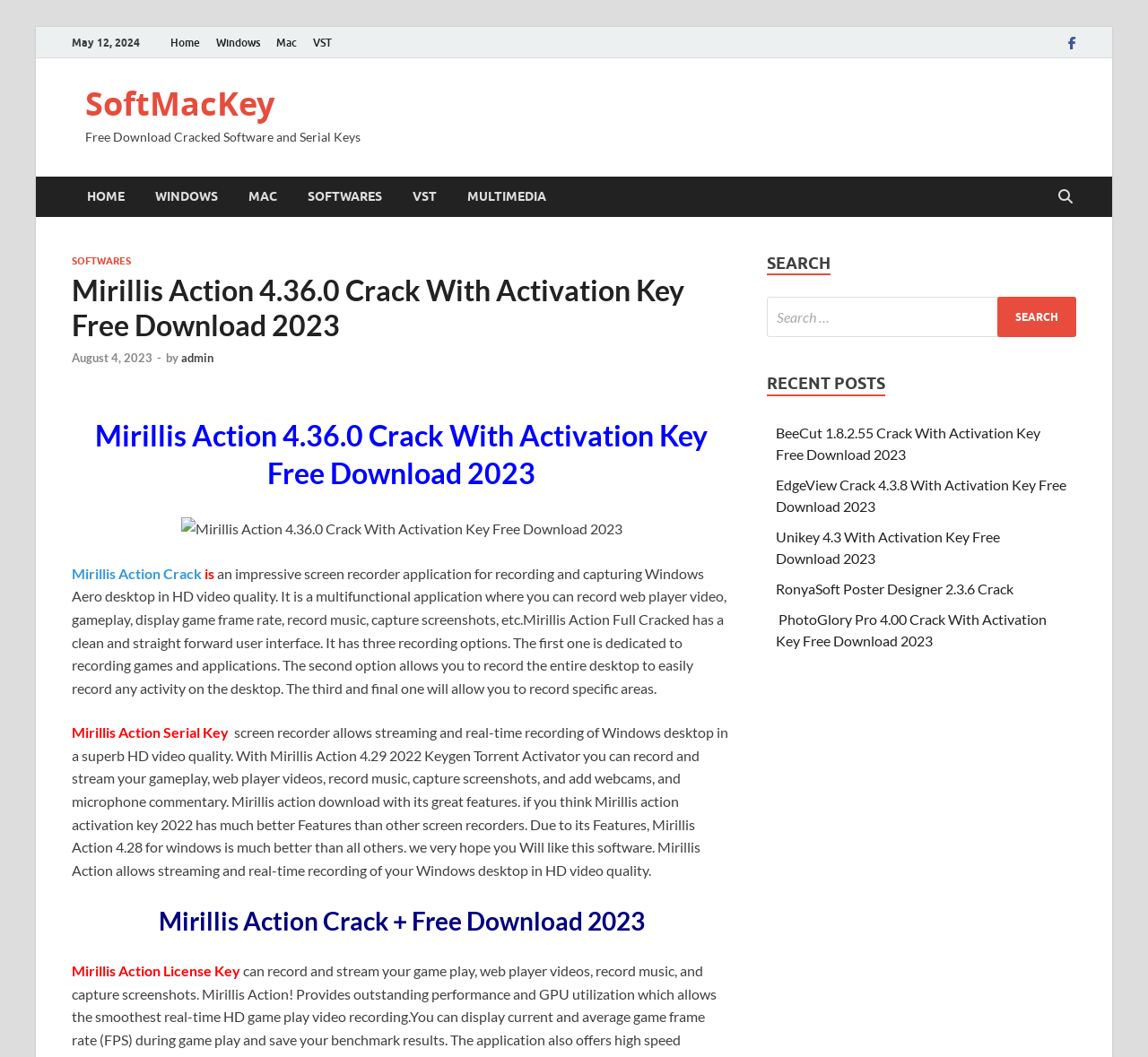Can you provide the bounding box coordinates for the element that should be clicked to implement the instruction: "Click on the 'SOFTWARES' link"?

[0.255, 0.167, 0.346, 0.205]